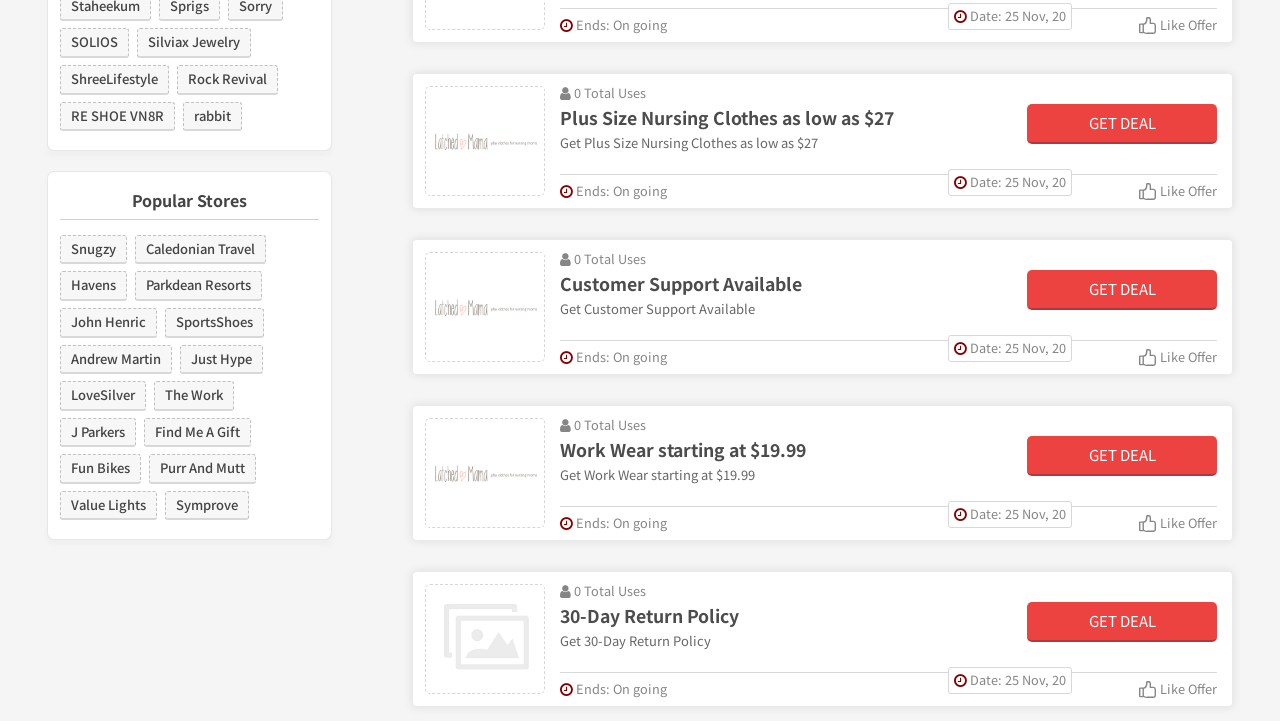Identify the bounding box coordinates of the clickable region to carry out the given instruction: "Explore Neurokinin Receptors".

None